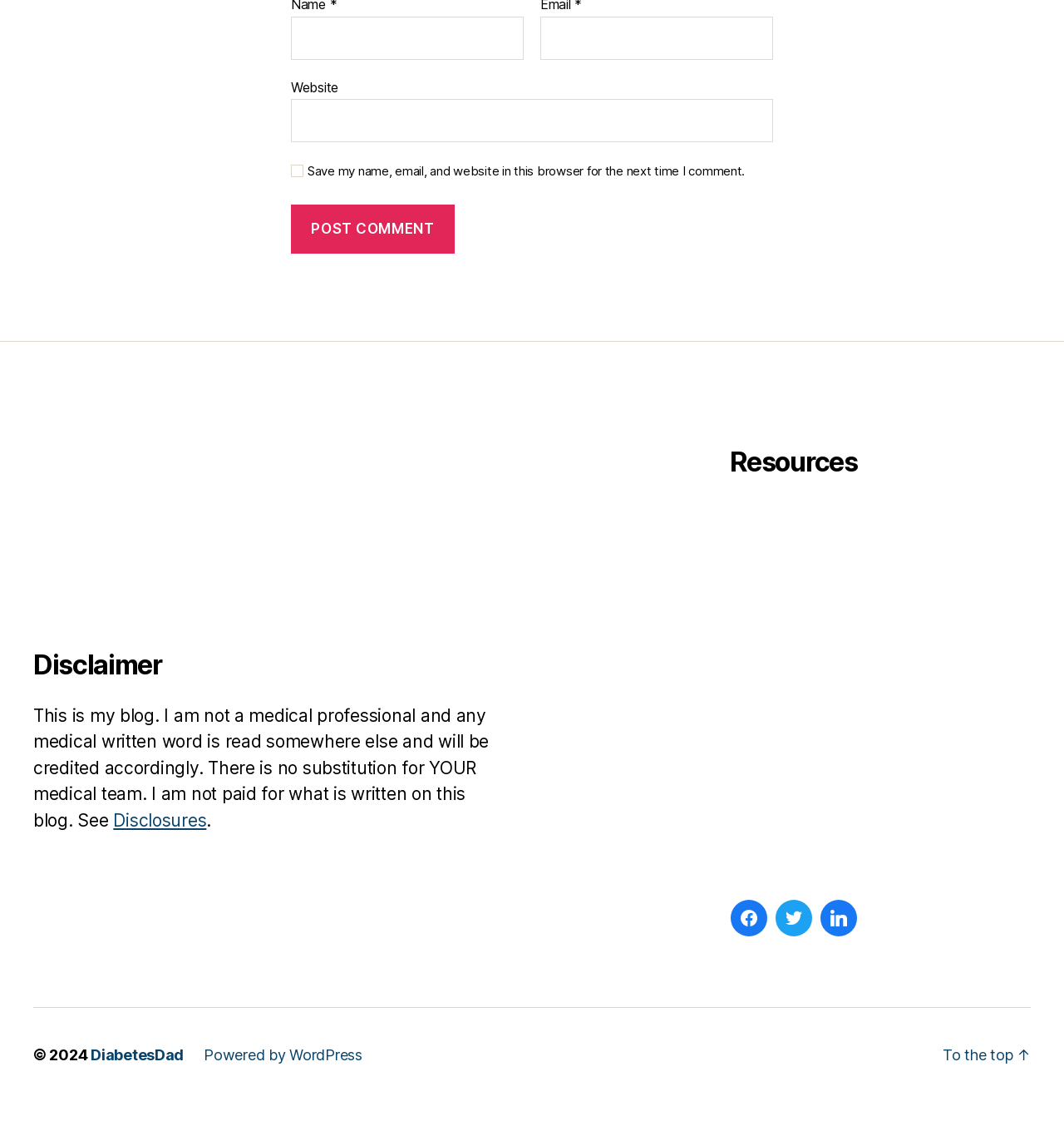Identify and provide the bounding box for the element described by: "title="Twitter"".

[0.725, 0.816, 0.767, 0.856]